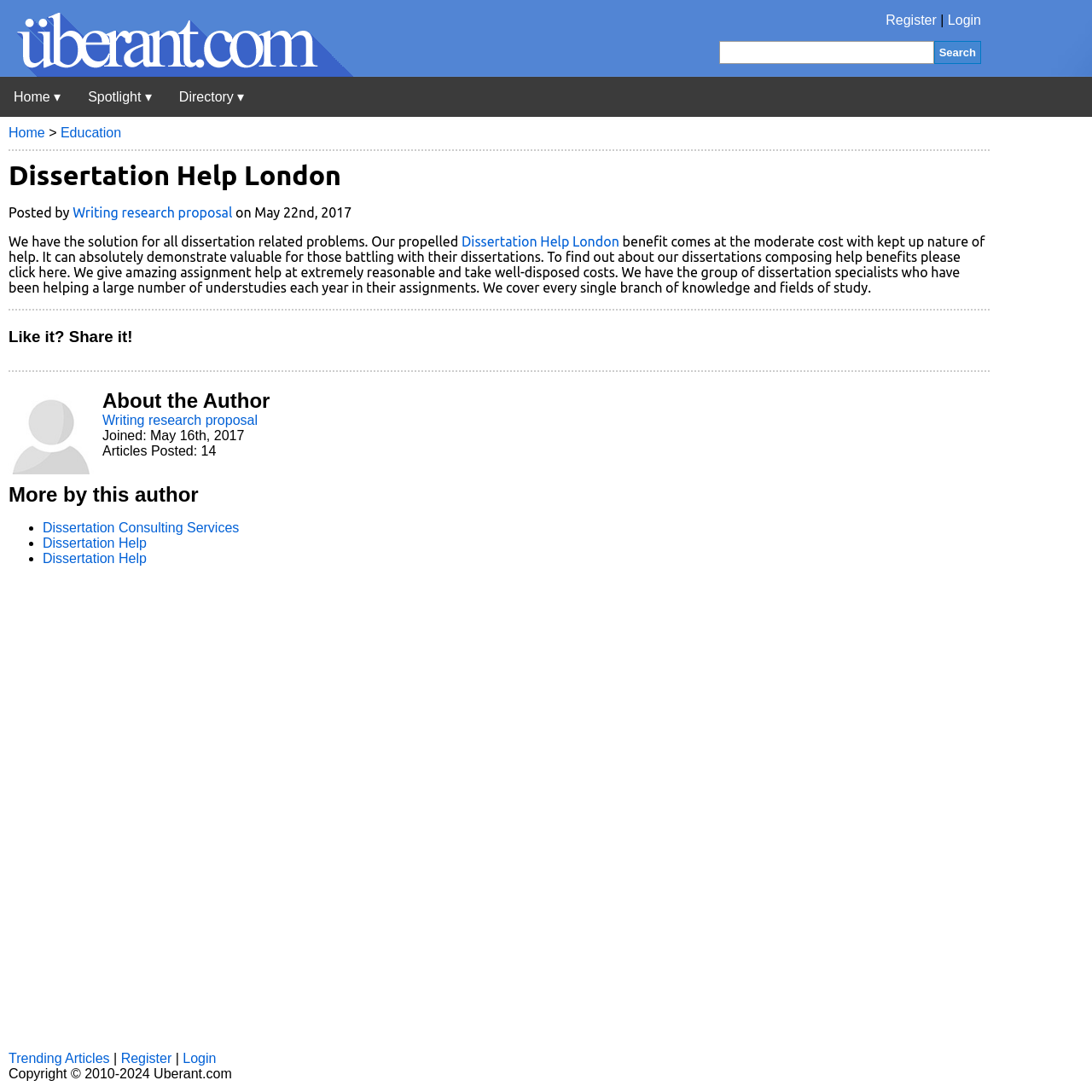Please determine the bounding box coordinates of the clickable area required to carry out the following instruction: "Search for something". The coordinates must be four float numbers between 0 and 1, represented as [left, top, right, bottom].

[0.855, 0.038, 0.898, 0.059]